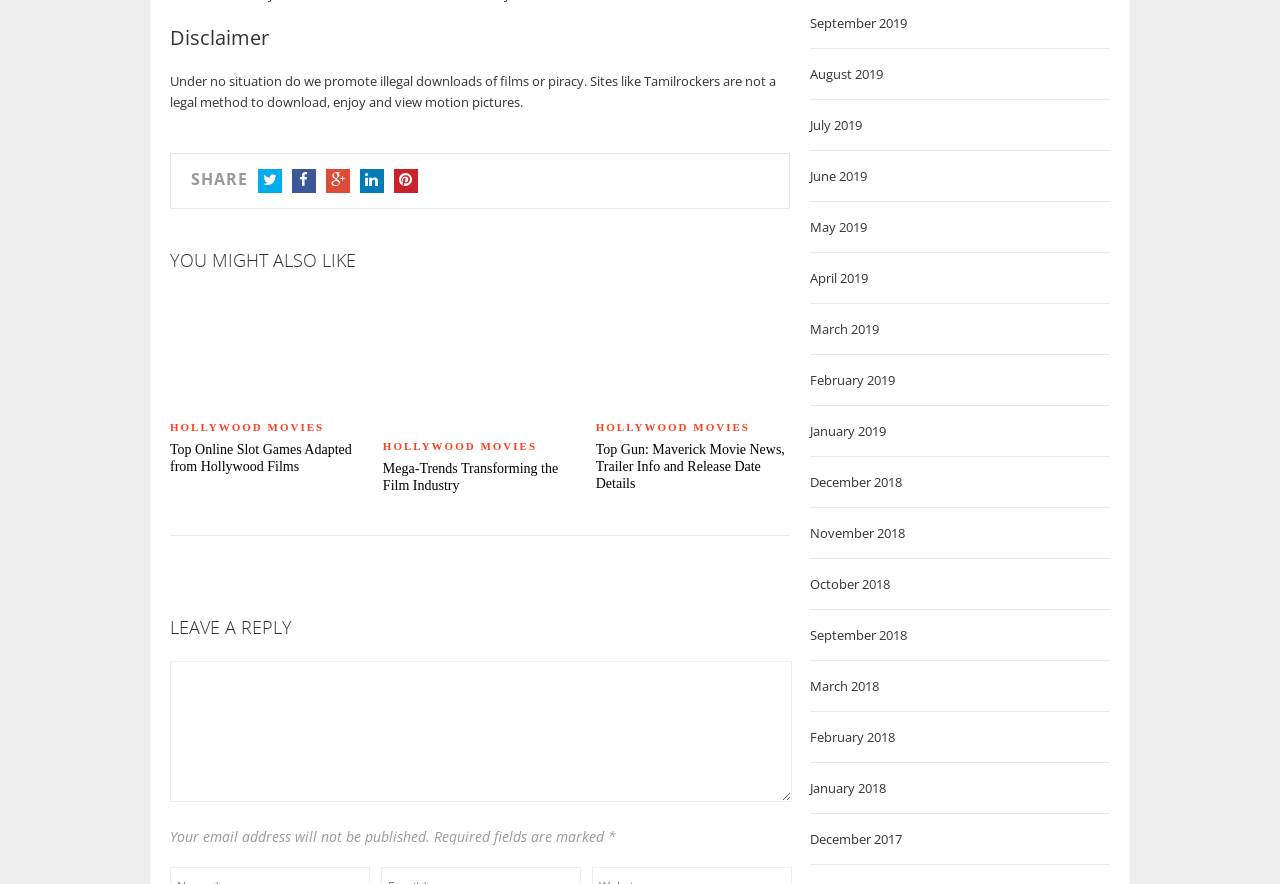Given the element description: "RSS feed", predict the bounding box coordinates of this UI element. The coordinates must be four float numbers between 0 and 1, given as [left, top, right, bottom].

None